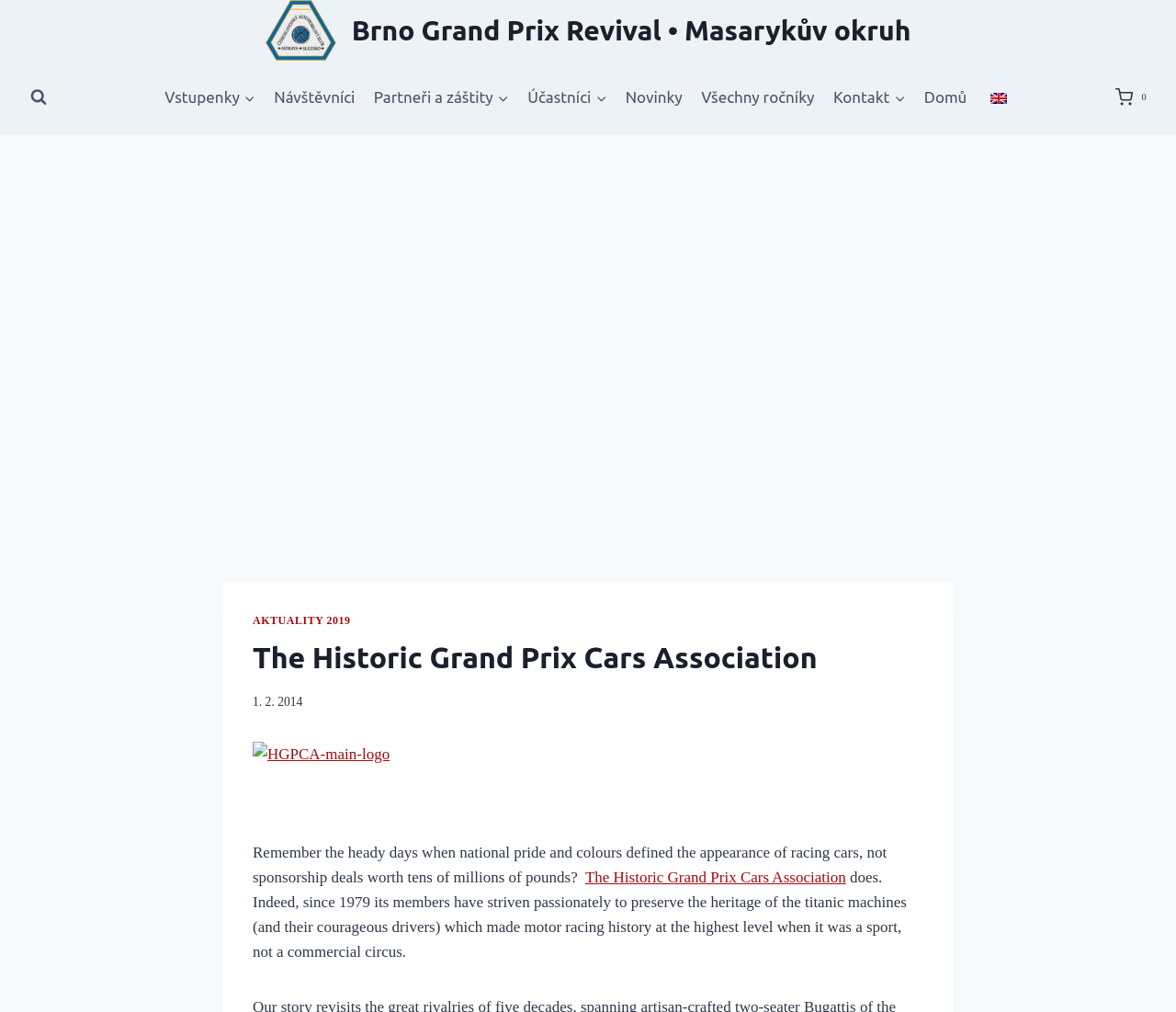Could you highlight the region that needs to be clicked to execute the instruction: "Click the Brno Grand Prix Revival link"?

[0.226, 0.0, 0.774, 0.06]